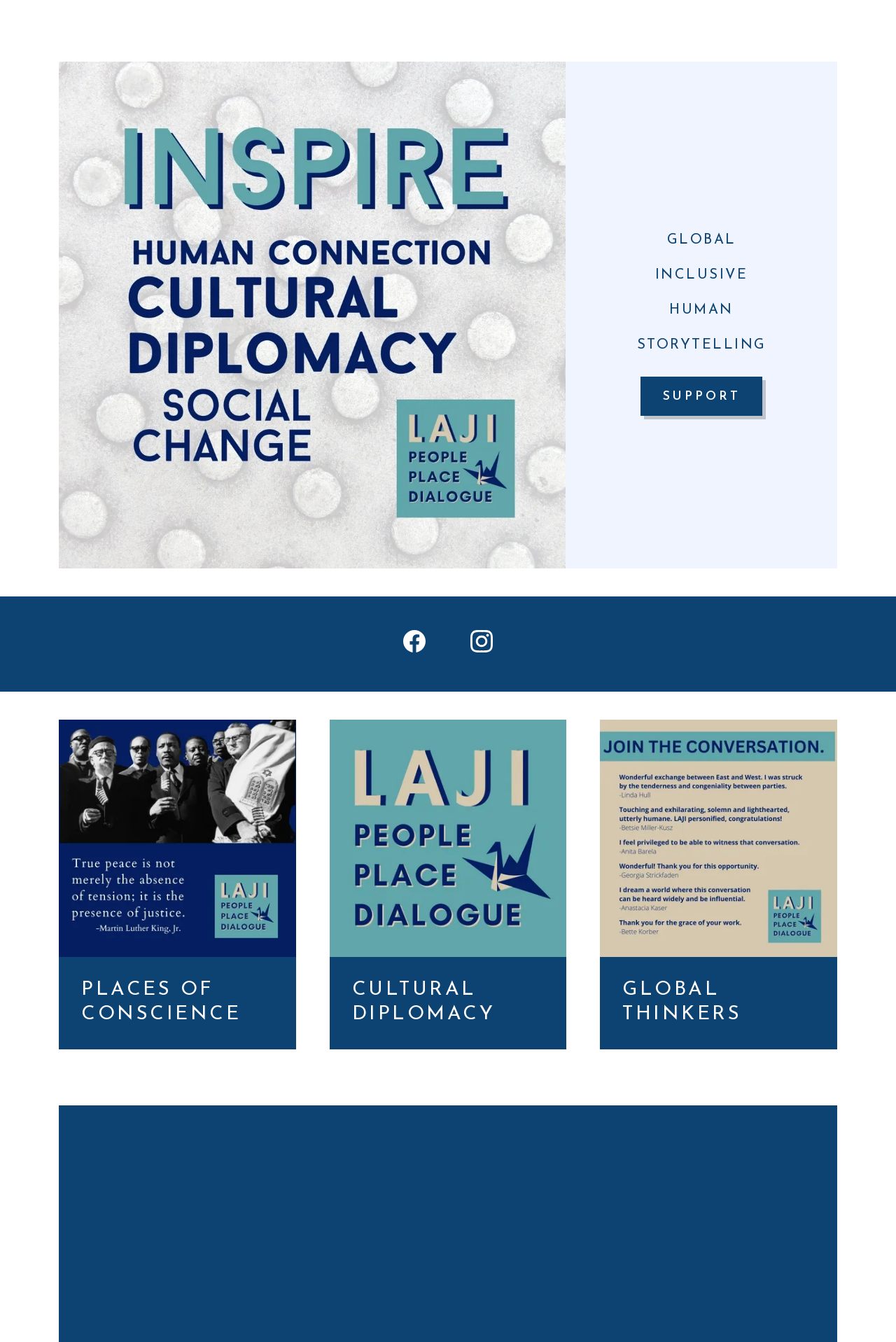Could you please study the image and provide a detailed answer to the question:
What is the purpose of the 'SUPPORT' link?

The 'SUPPORT' link is likely a call-to-action for visitors to support the Los Alamos-Japan Institute, which is a global nonpartisan forum for civil dialogue, diplomacy, community leadership, and intercultural discovery.